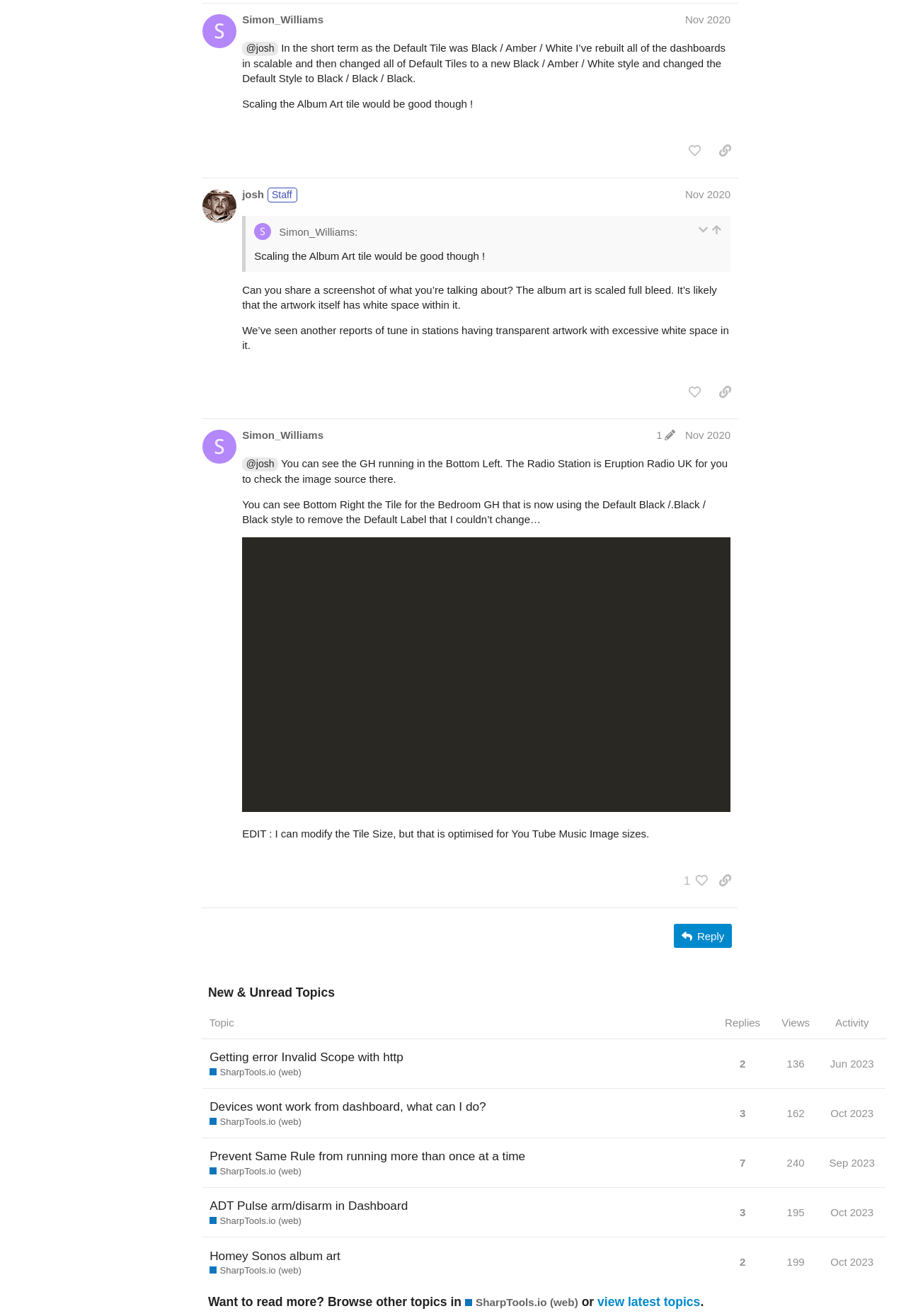What is the size of the image mentioned in the post by Simon_Williams?
Respond to the question with a single word or phrase according to the image.

1920x1080